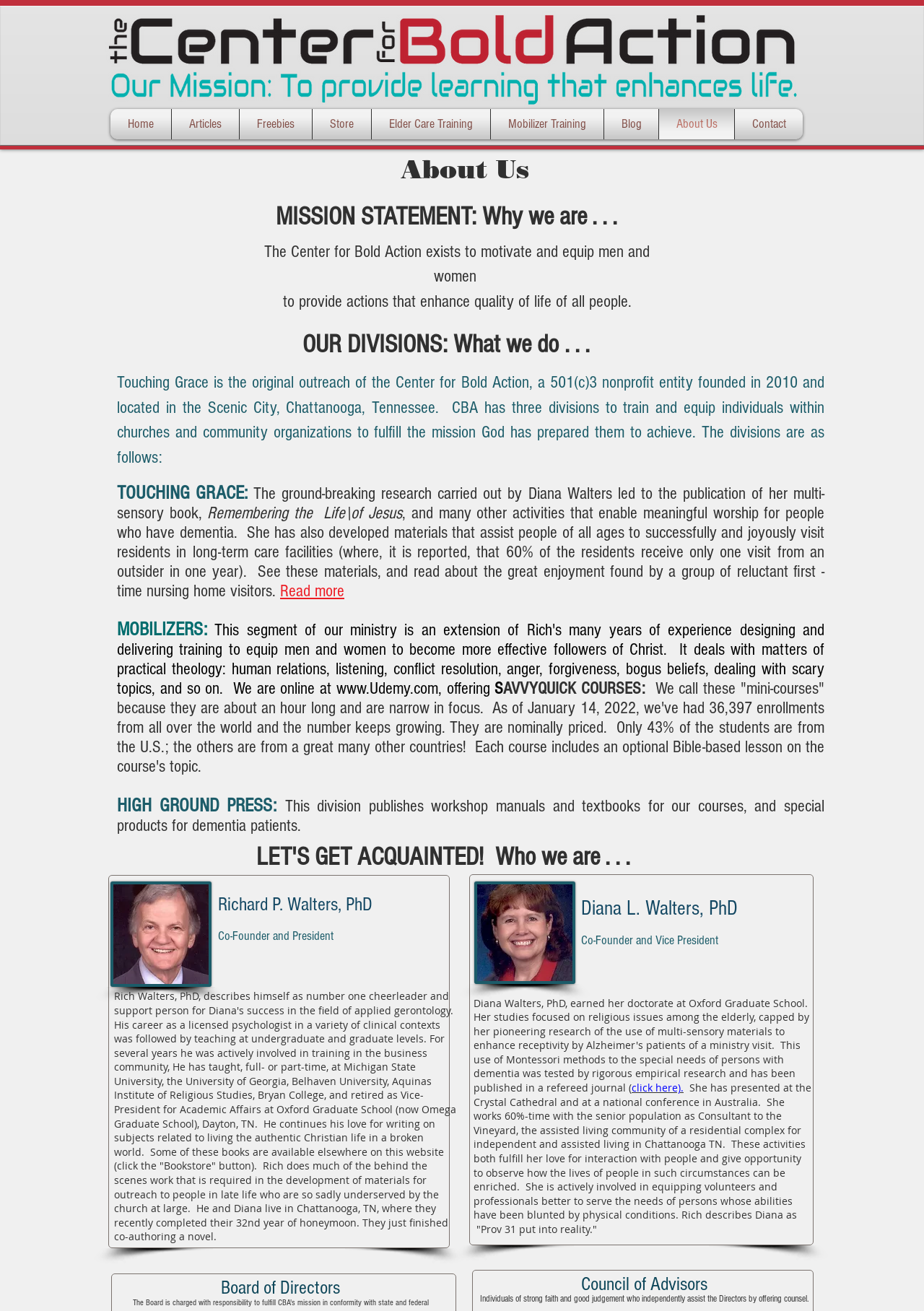Please give a one-word or short phrase response to the following question: 
What is the title of the division that publishes workshop manuals and textbooks?

High Ground Press